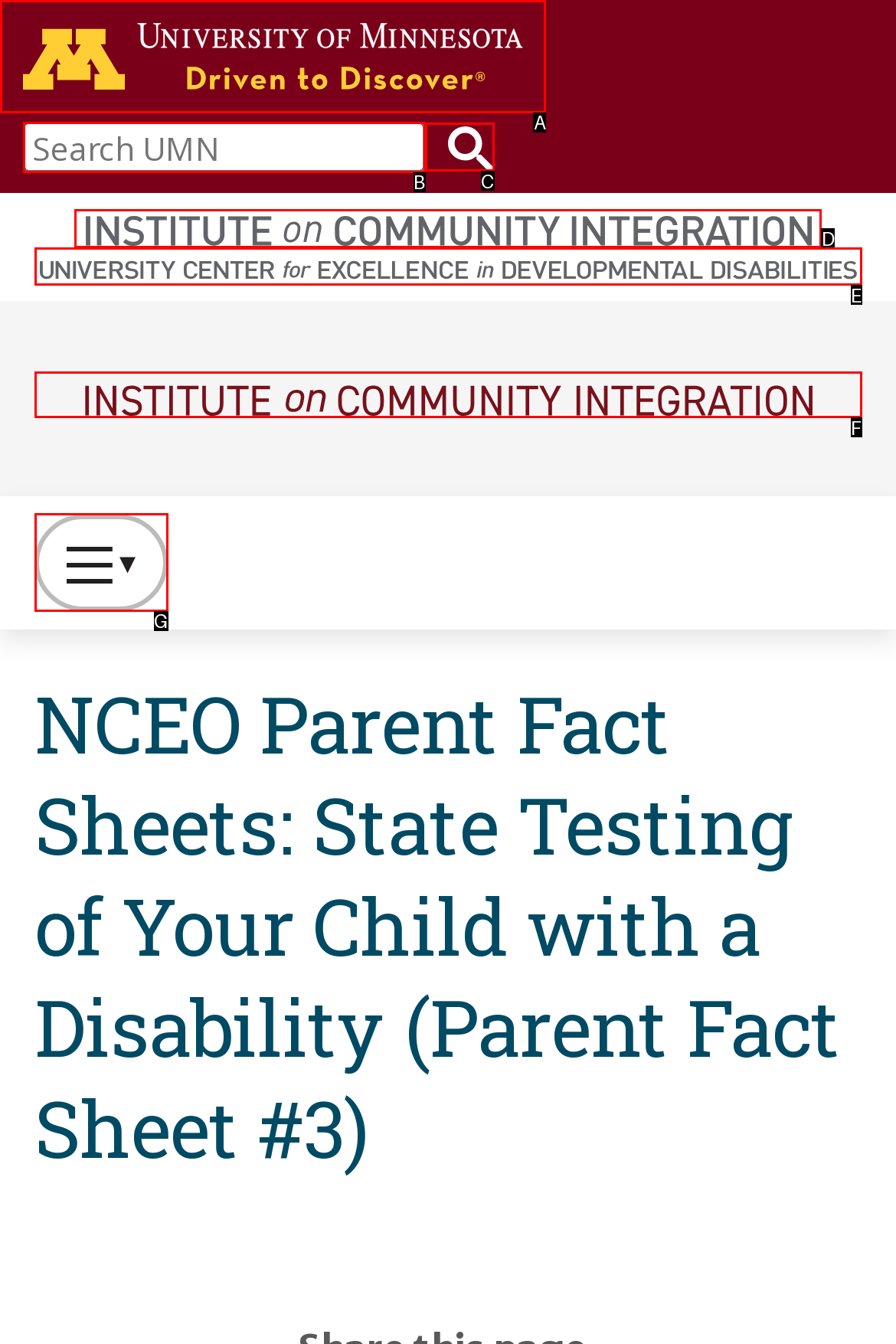Select the HTML element that corresponds to the description: alt="Institute on Community Integration". Answer with the letter of the matching option directly from the choices given.

D